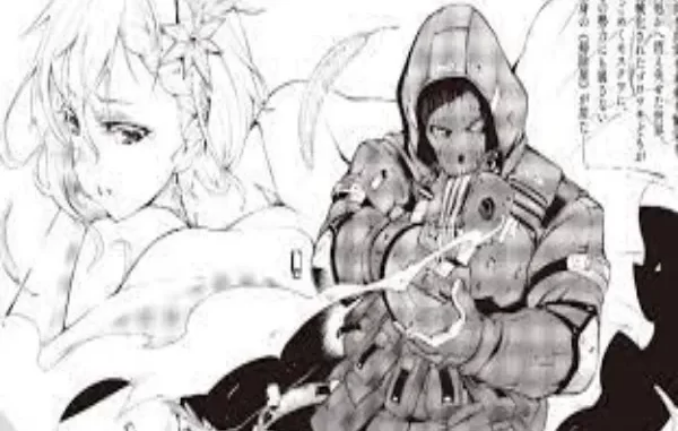What is the genre of the manga?
Give a single word or phrase answer based on the content of the image.

Dark fantasy